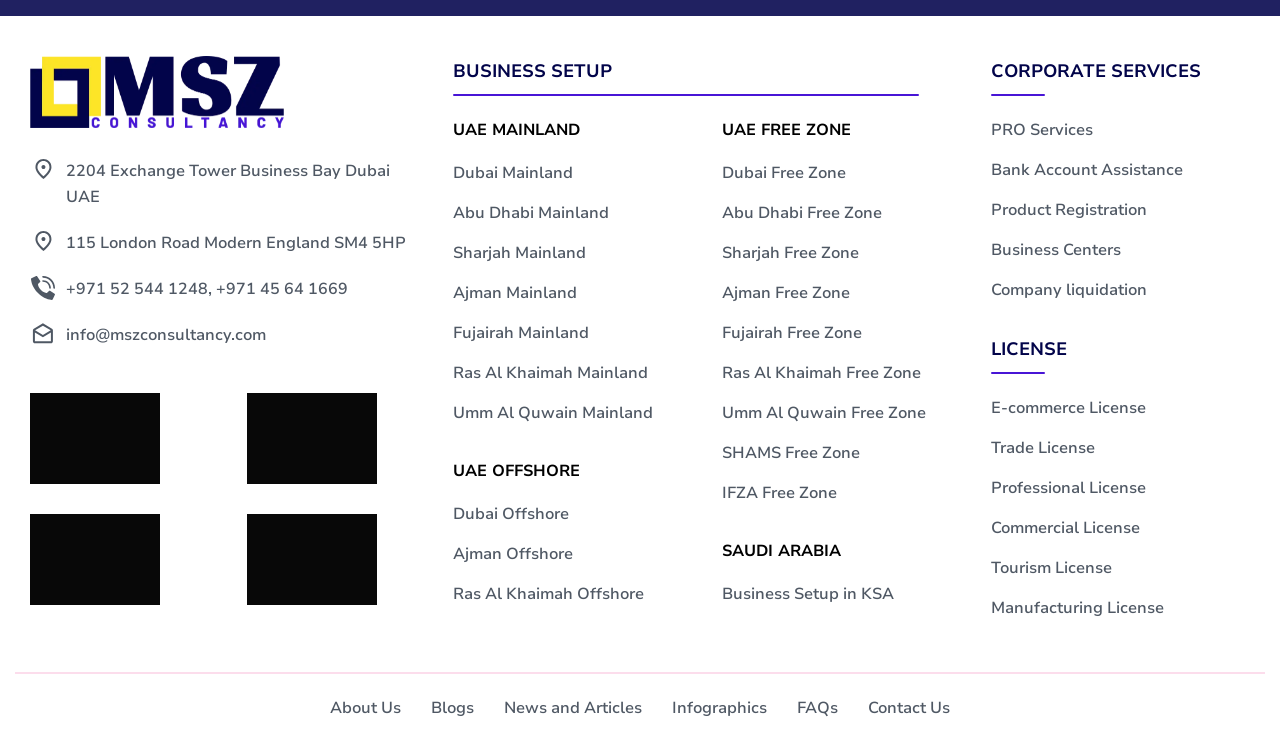Find the bounding box of the UI element described as: "Global Team Events.". The bounding box coordinates should be given as four float values between 0 and 1, i.e., [left, top, right, bottom].

None